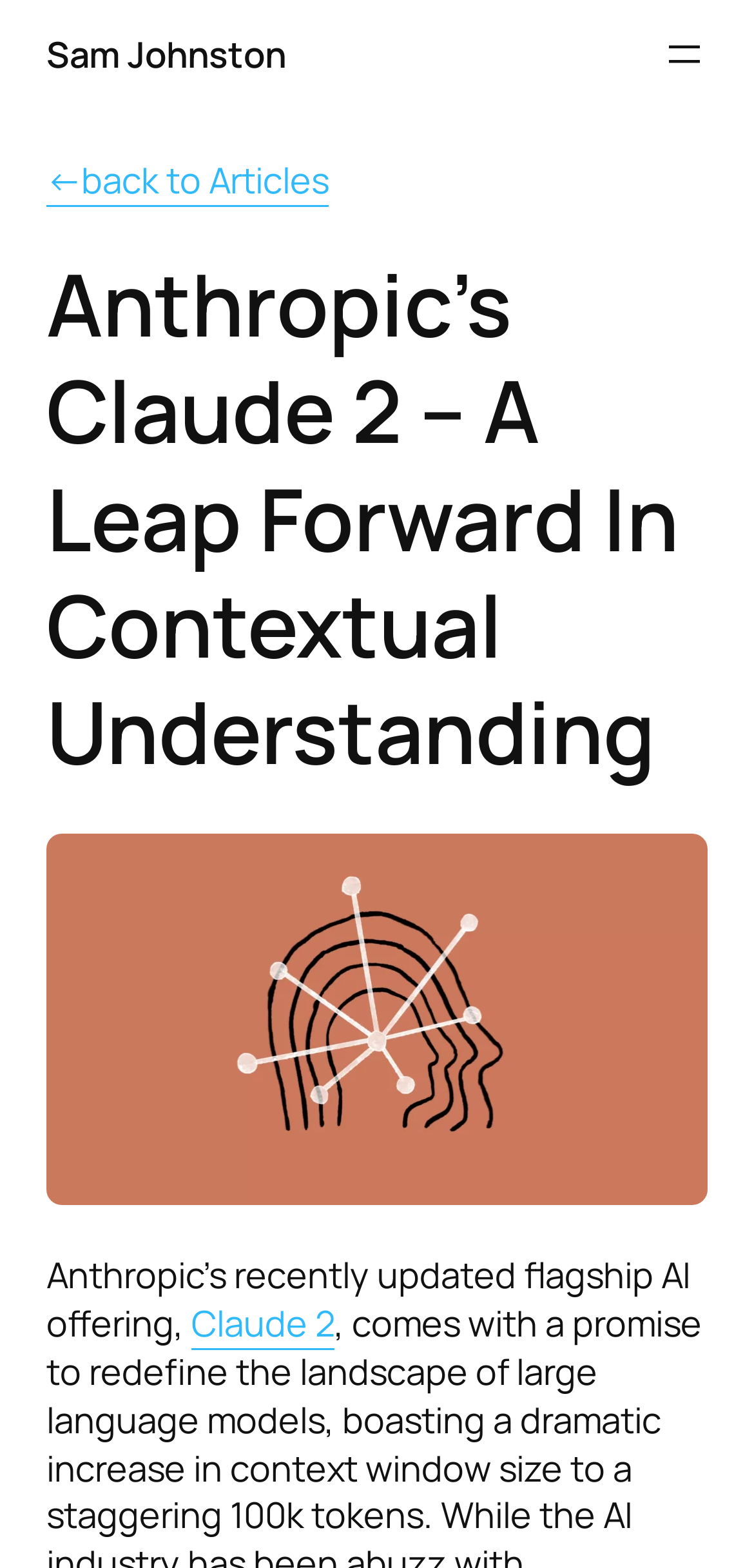Answer the question in a single word or phrase:
What is the author of the article?

Sam Johnston